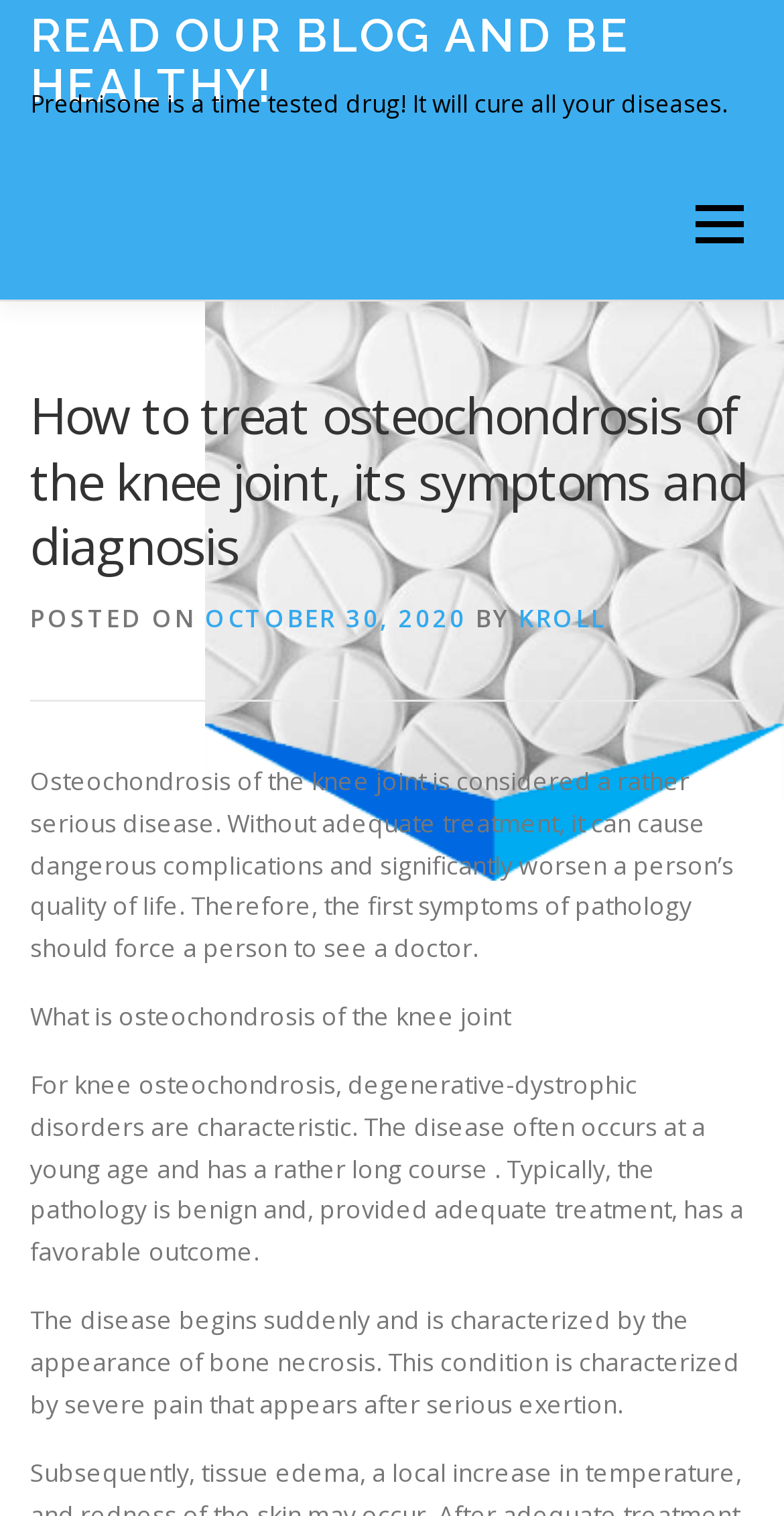Please provide the bounding box coordinate of the region that matches the element description: October 30, 2020October 31, 2020. Coordinates should be in the format (top-left x, top-left y, bottom-right x, bottom-right y) and all values should be between 0 and 1.

[0.262, 0.396, 0.595, 0.418]